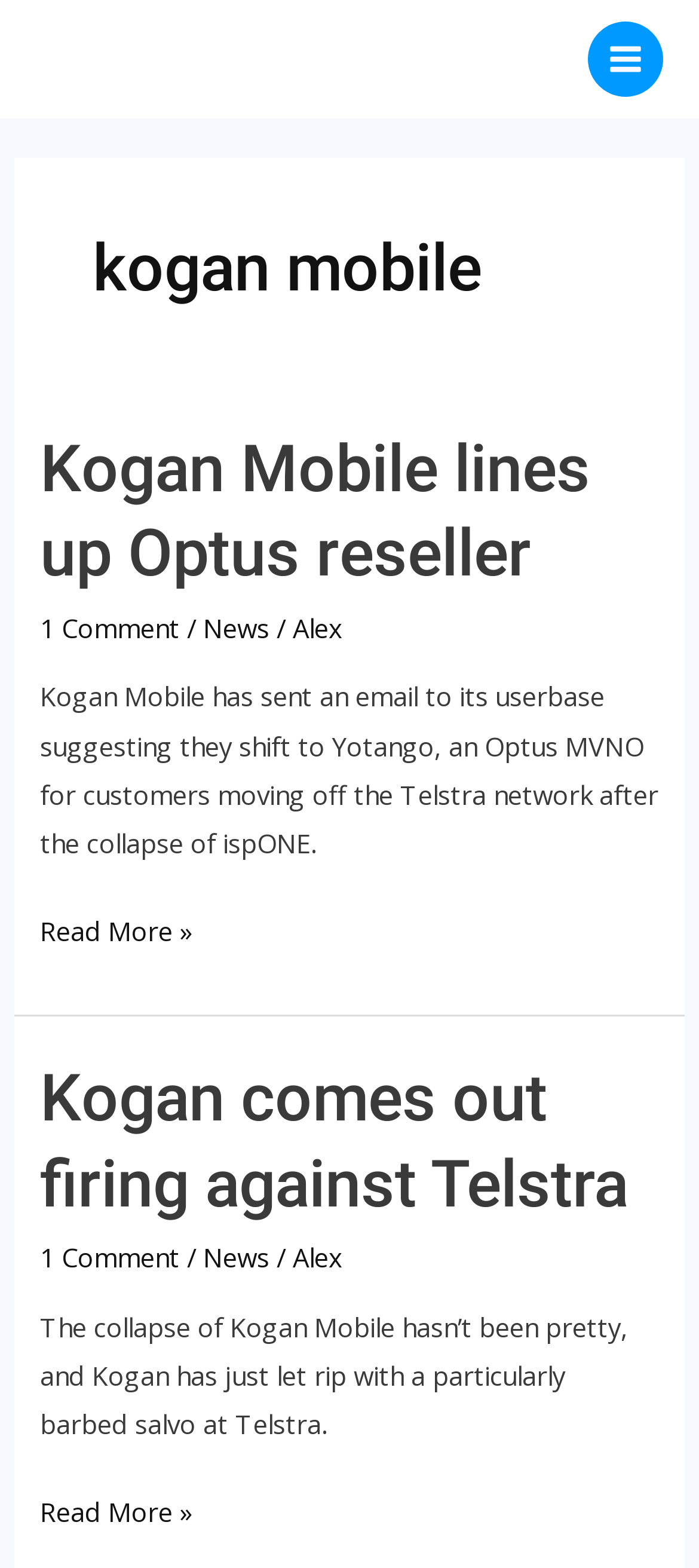Identify the bounding box coordinates of the region that needs to be clicked to carry out this instruction: "Check shipping details". Provide these coordinates as four float numbers ranging from 0 to 1, i.e., [left, top, right, bottom].

None